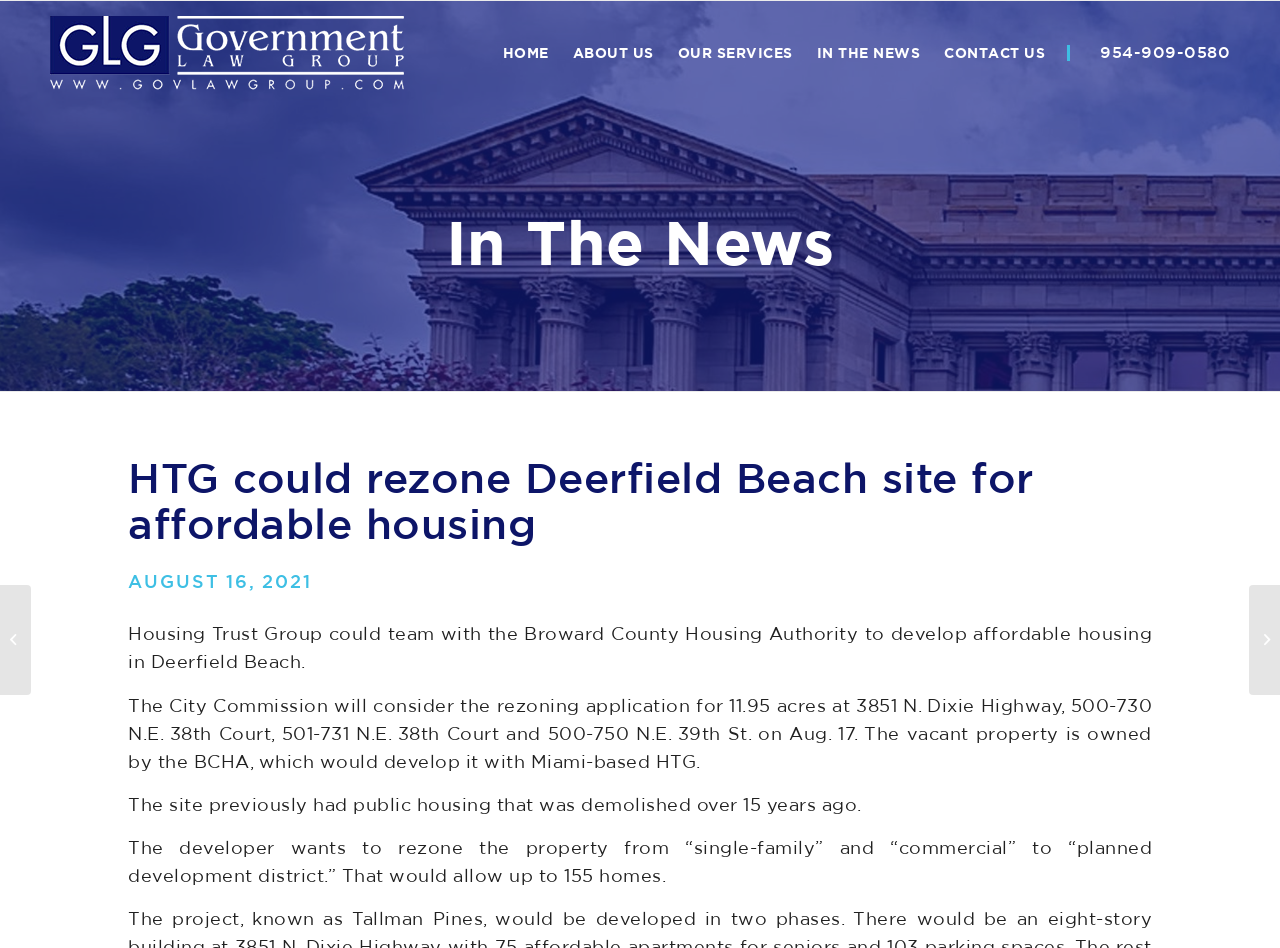Could you specify the bounding box coordinates for the clickable section to complete the following instruction: "Read the article 'The Way of Christ Is Still Narrow'"?

None